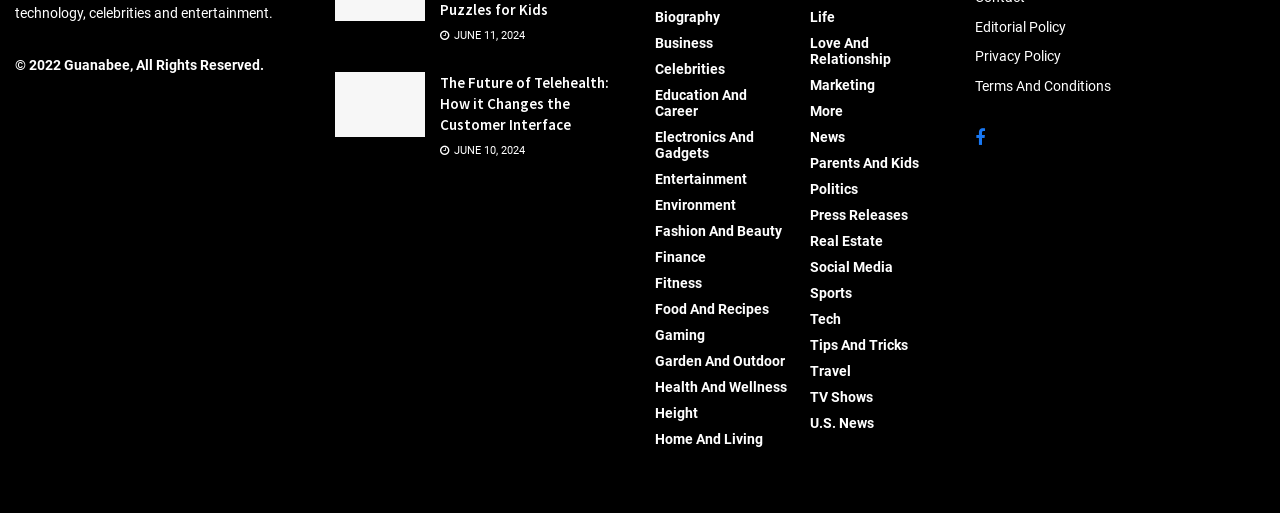Pinpoint the bounding box coordinates of the element to be clicked to execute the instruction: "Read about the future of telehealth".

[0.262, 0.141, 0.332, 0.267]